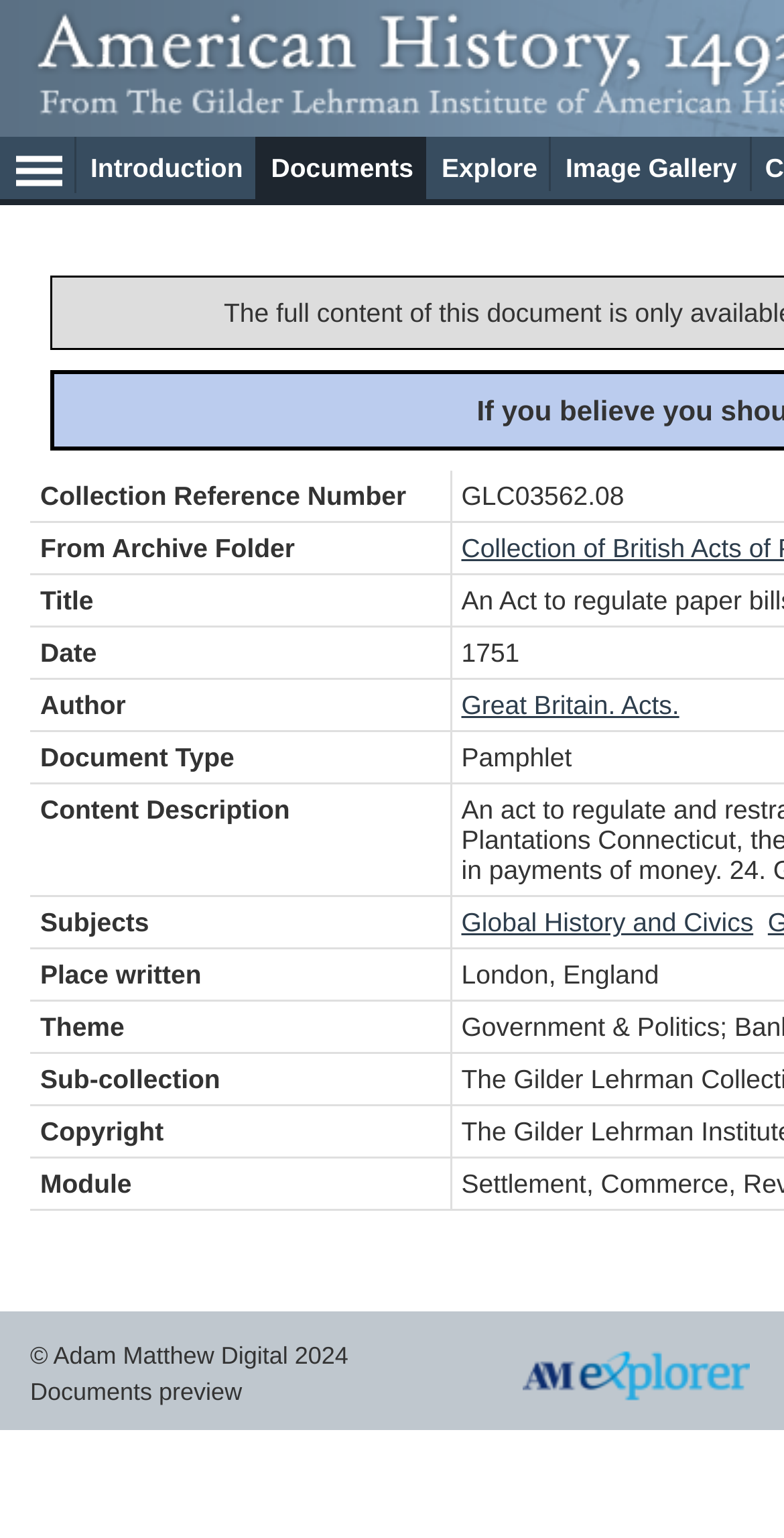Locate the bounding box coordinates of the segment that needs to be clicked to meet this instruction: "Browse Image Gallery".

[0.703, 0.089, 0.958, 0.124]